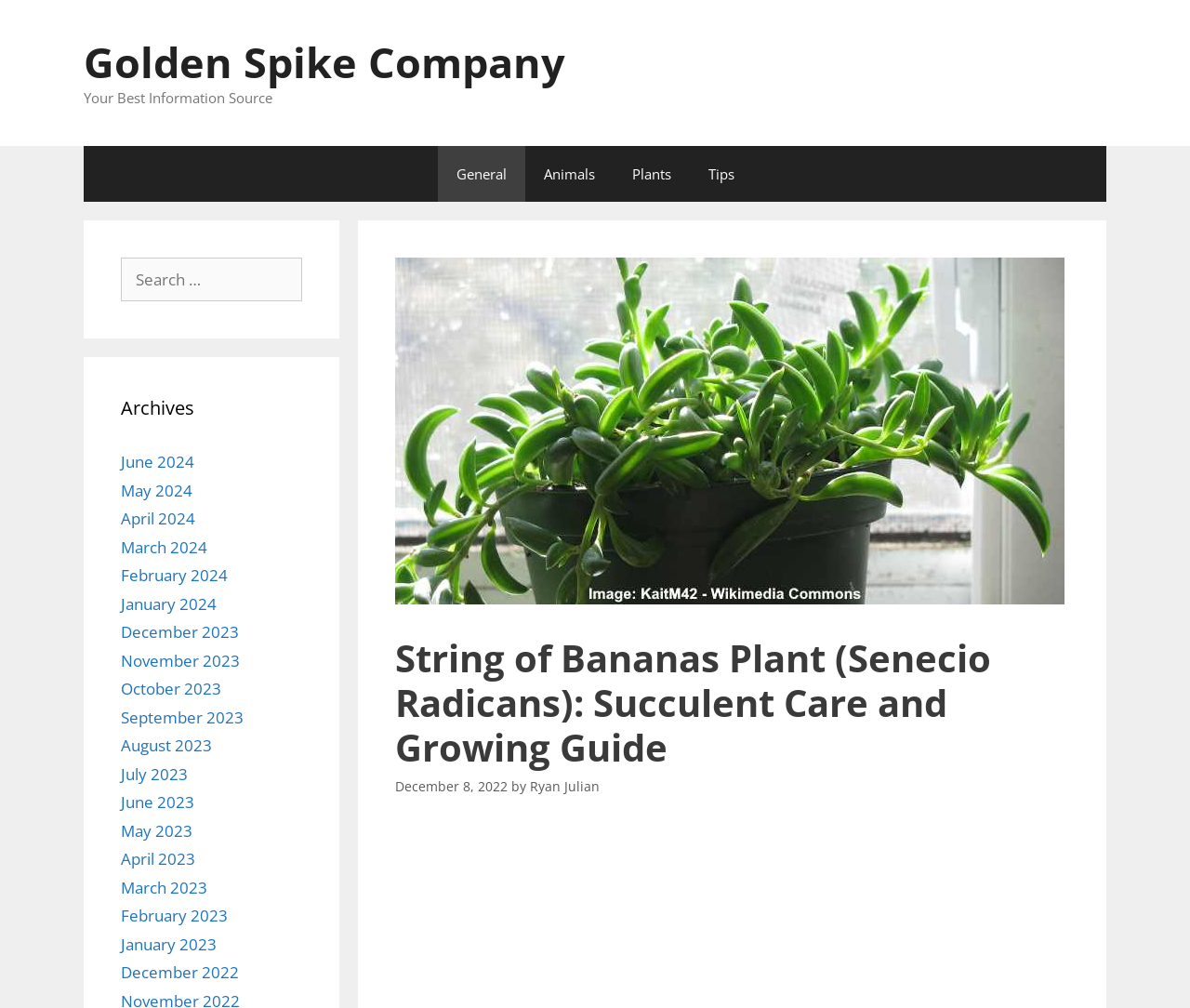Use one word or a short phrase to answer the question provided: 
What is the name of the company?

Golden Spike Company